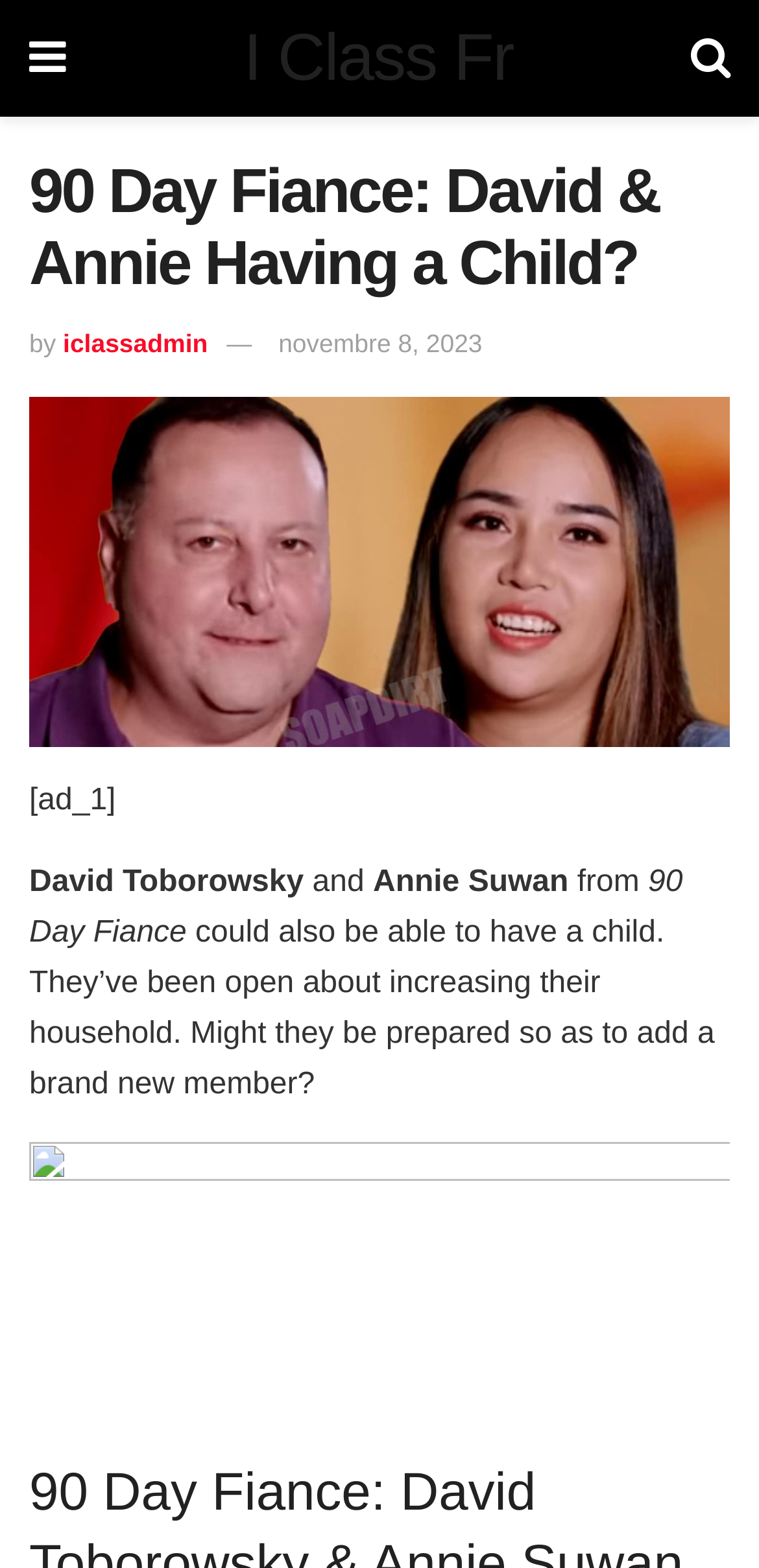Describe every aspect of the webpage in a detailed manner.

The webpage appears to be an article about David and Annie from the TV show "90 Day Fiance". At the top, there is a heading with the title "90 Day Fiance: David & Annie Having a Child?" which spans almost the entire width of the page. Below the title, there are three links: one with a Facebook icon, another with the text "I Class Fr", and a third with a Twitter icon, all aligned horizontally.

Underneath the title, there is a byline with the text "by" followed by a link to "iclassadmin" and a date "novembre 8, 2023". Below the byline, there is a large link that repeats the title, accompanied by an image with the same title. The image and link take up most of the width of the page.

Further down, there is a section of text that discusses David Toborowsky and Annie Suwan from the show "90 Day Fiance". The text is divided into several short sentences, with each sentence on a new line. The text mentions that they might be prepared to add a new member to their household.

At the very bottom of the page, there is another link that spans almost the entire width of the page.